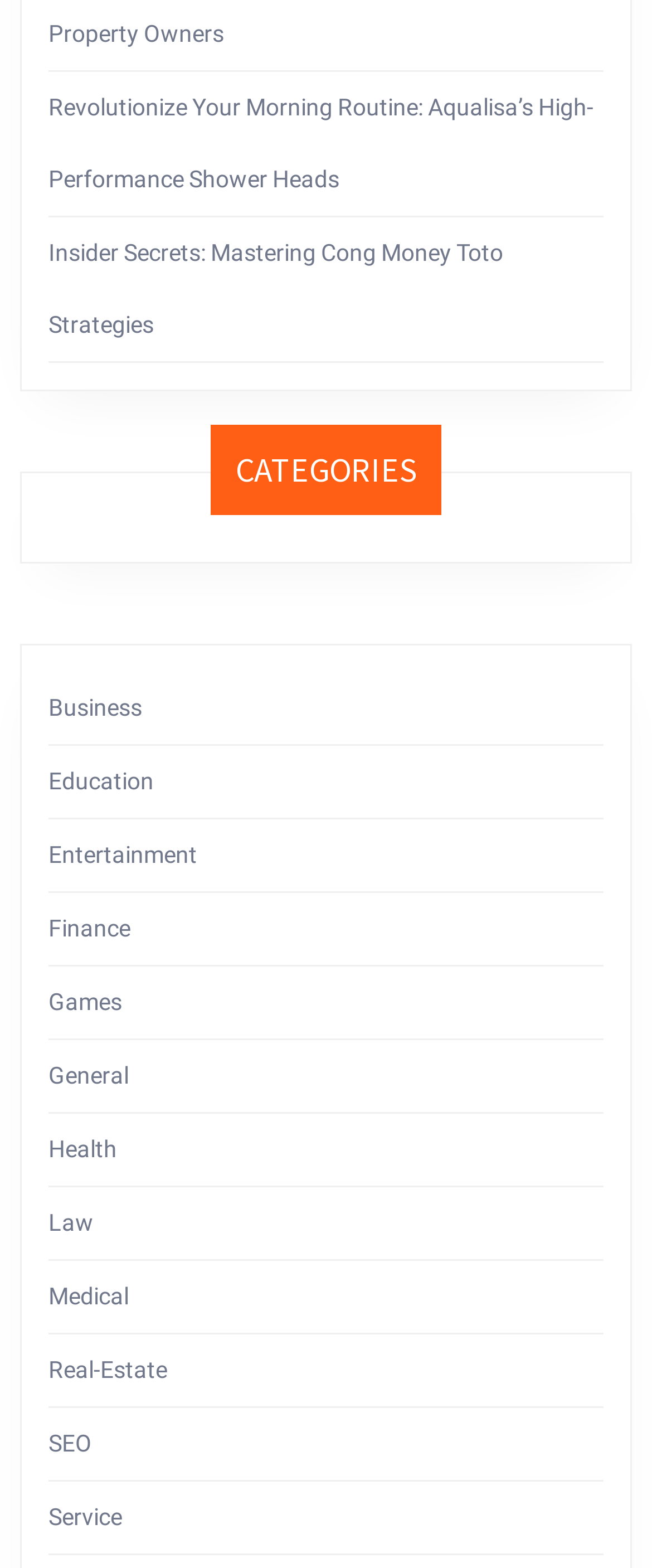Reply to the question with a single word or phrase:
What is the vertical position of the 'Entertainment' link relative to the 'Business' link?

Below